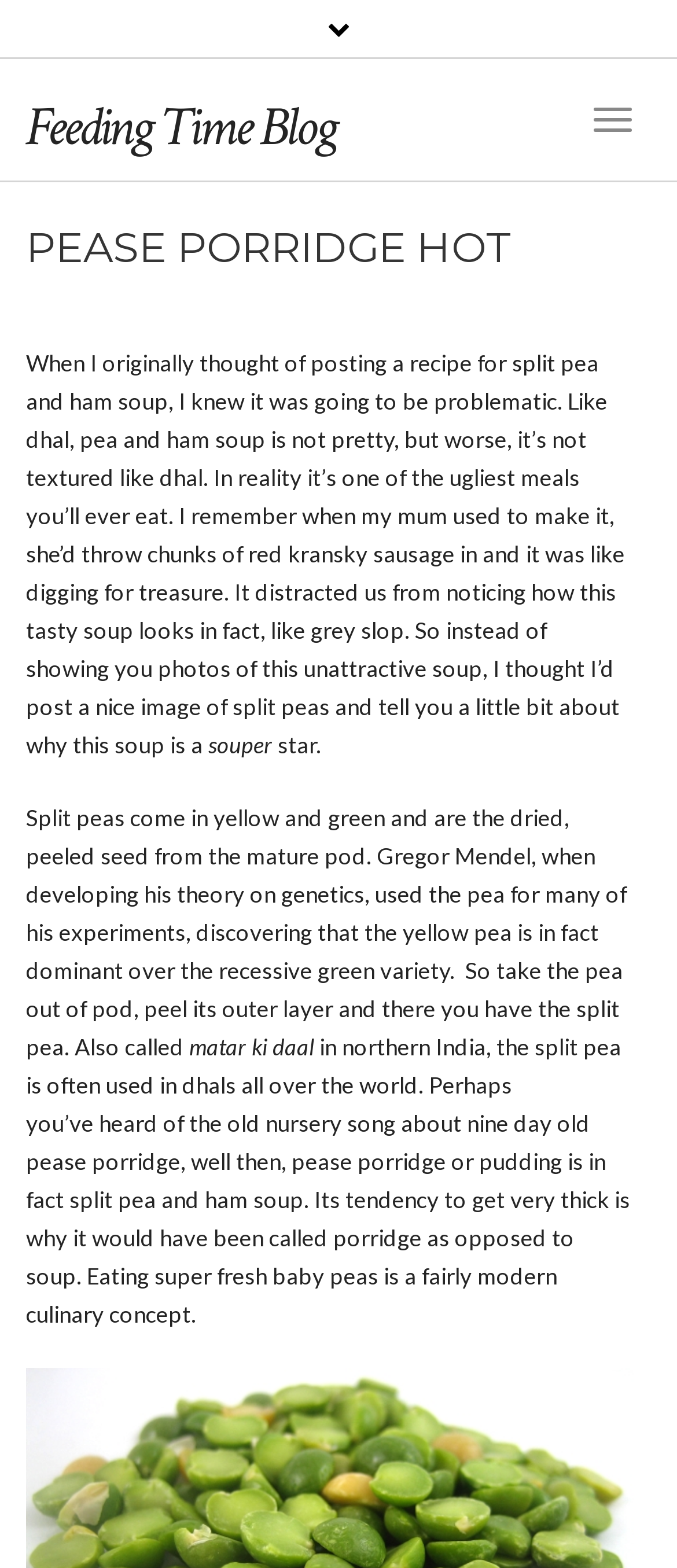Based on the image, please elaborate on the answer to the following question:
What is the purpose of the 'Toggle Navigation' button?

The 'Toggle Navigation' button is likely used to navigate the blog, as it is a common feature in blogs and websites to have a navigation menu that can be toggled on and off.